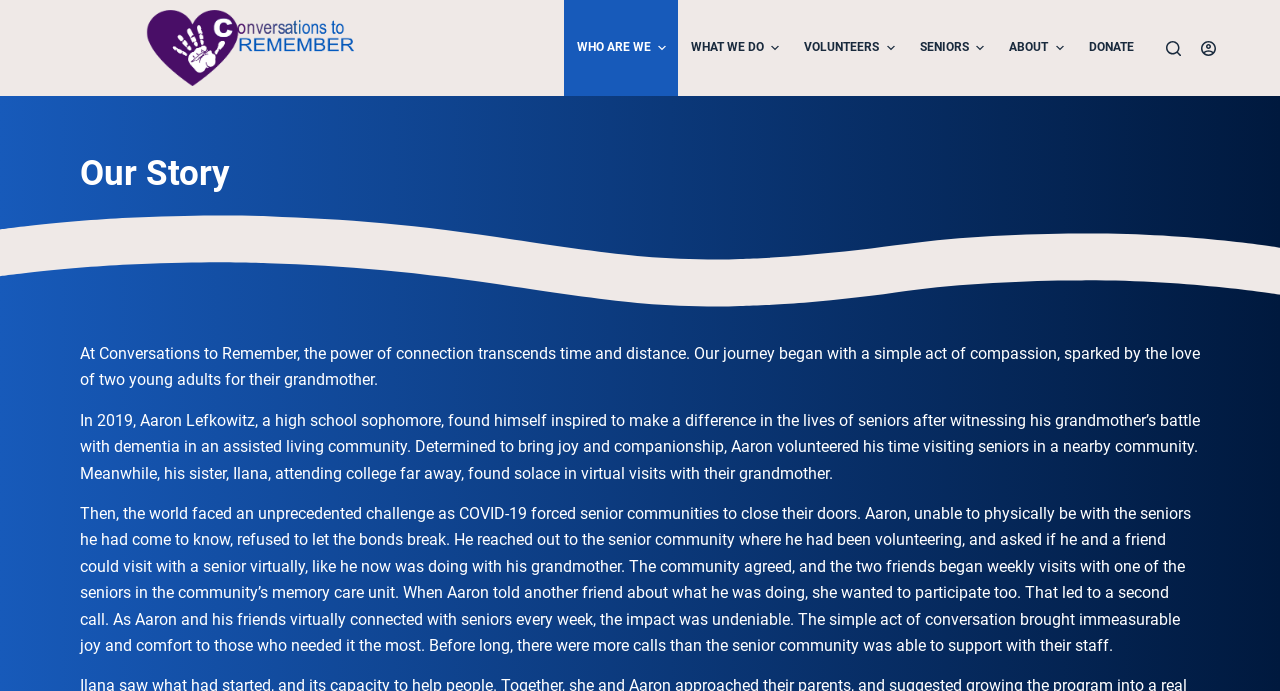Provide a short answer to the following question with just one word or phrase: What is the name of the organization?

Conversations to Remember